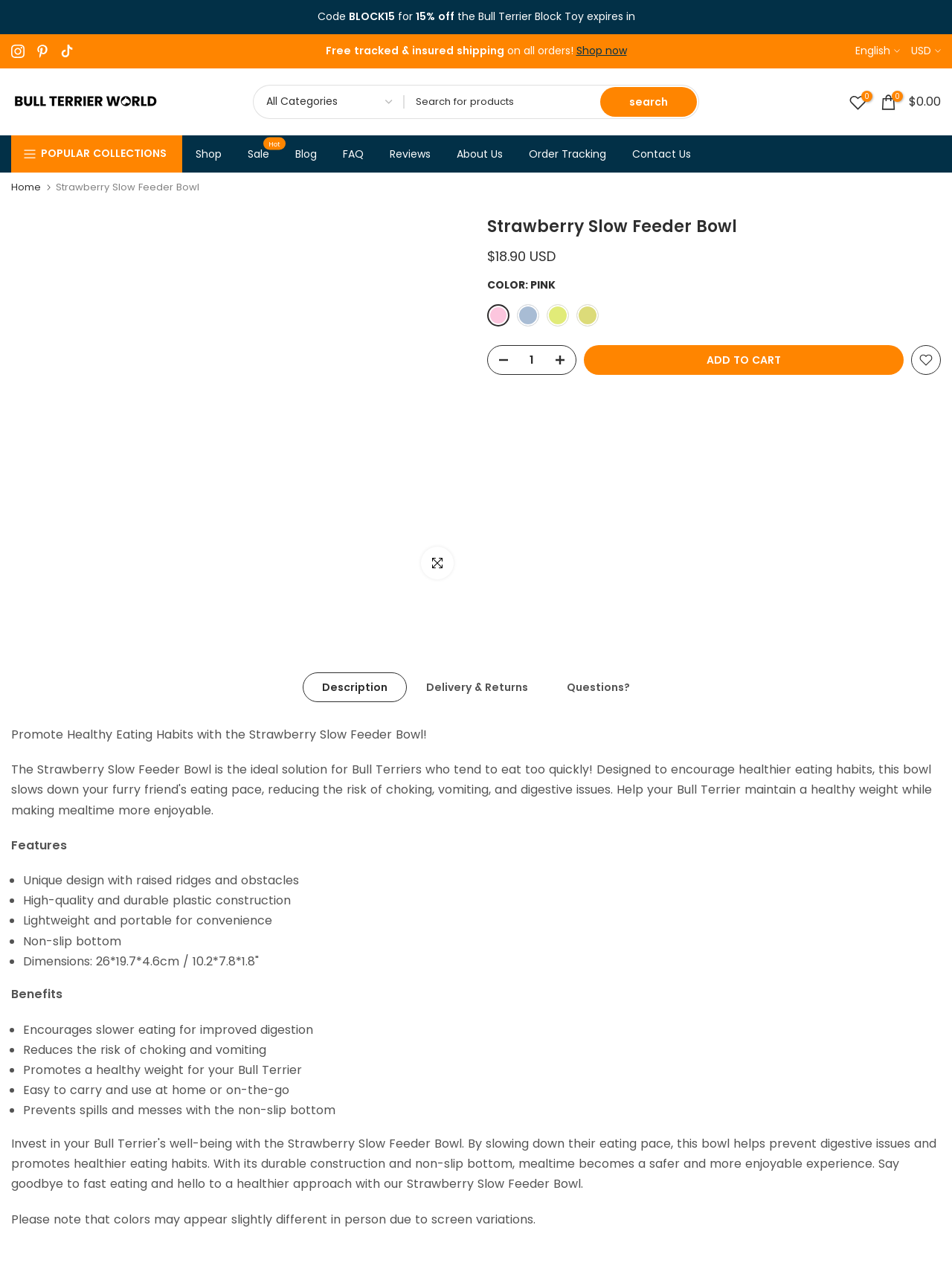Answer the question using only a single word or phrase: 
What is the name of the product?

Strawberry Slow Feeder Bowl